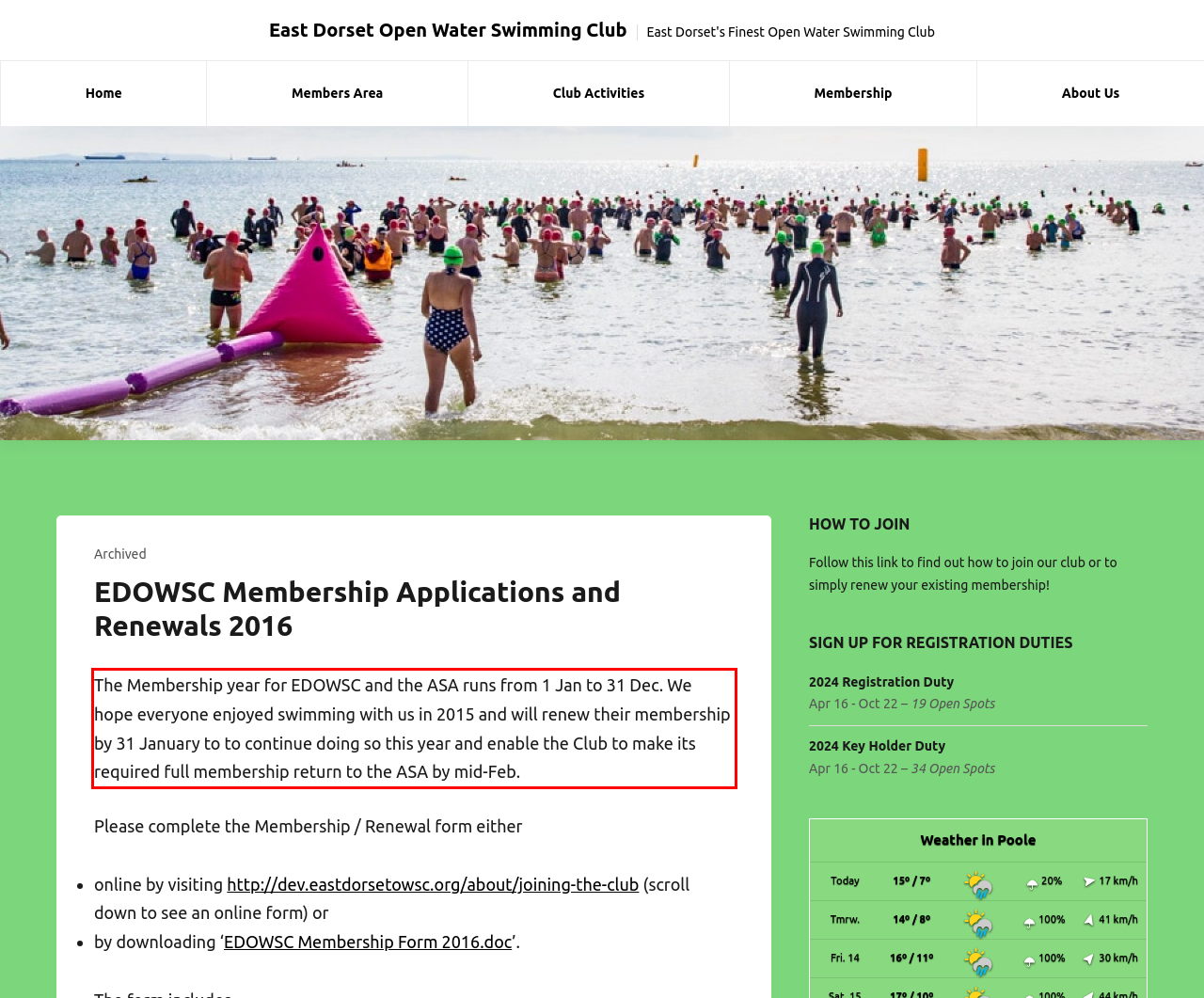Given a screenshot of a webpage containing a red rectangle bounding box, extract and provide the text content found within the red bounding box.

The Membership year for EDOWSC and the ASA runs from 1 Jan to 31 Dec. We hope everyone enjoyed swimming with us in 2015 and will renew their membership by 31 January to to continue doing so this year and enable the Club to make its required full membership return to the ASA by mid-Feb.